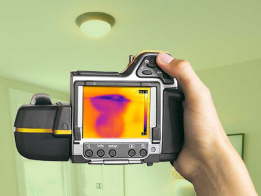Explain the image in a detailed and descriptive way.

The image depicts a person holding a thermal imaging camera, showcasing the device's screen that displays a colorful thermal image. The background suggests an interior setting, possibly a room, highlighted by a ceiling fixture. The thermal image on the camera's screen appears to reveal temperature variations in the environment, which is integral for inspections related to water ingress, insulation deficiencies, or other thermal assessments. This tool is commonly used in professional building inspections, emphasizing its relevance in evaluating properties and identifying potential issues that may not be visible to the naked eye.